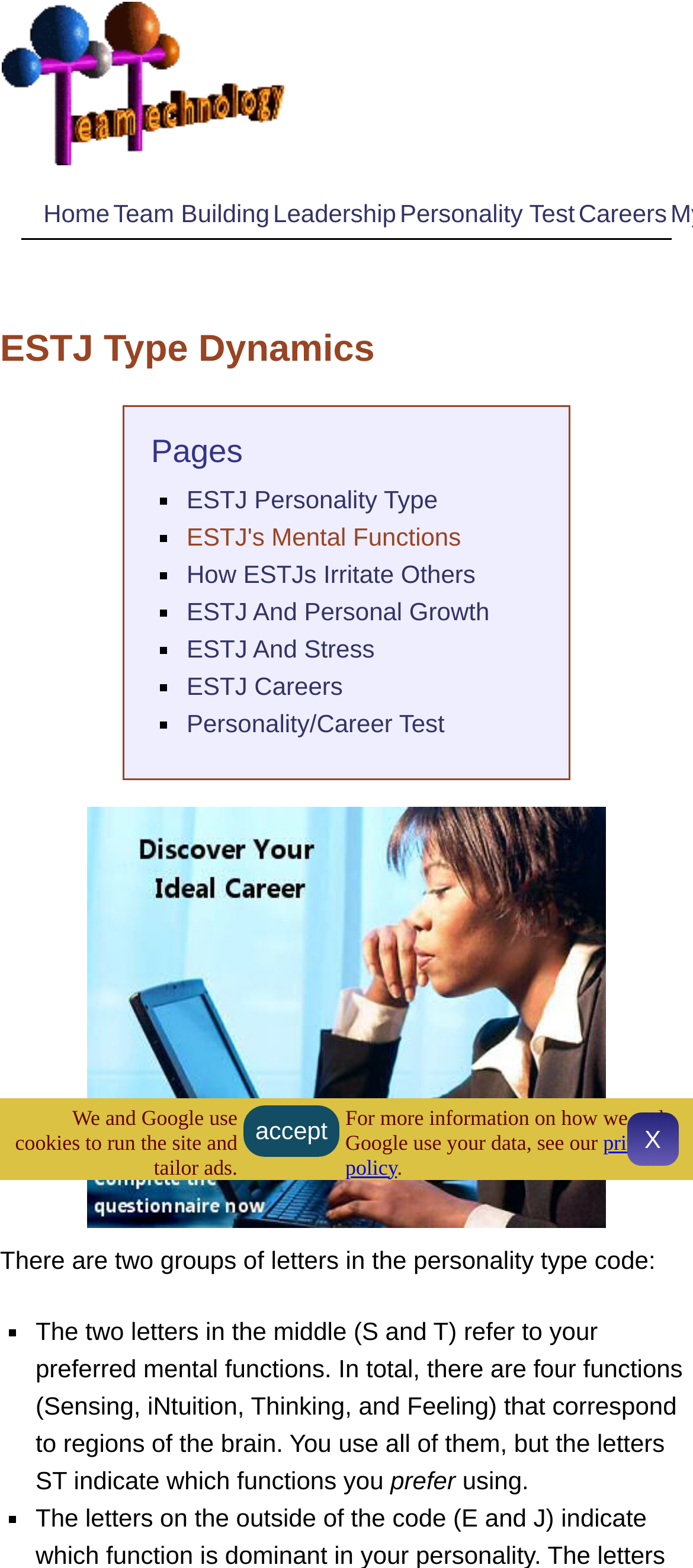Please determine the bounding box coordinates of the element's region to click in order to carry out the following instruction: "Read about 'ESTJ And Personal Growth'". The coordinates should be four float numbers between 0 and 1, i.e., [left, top, right, bottom].

[0.269, 0.381, 0.706, 0.399]